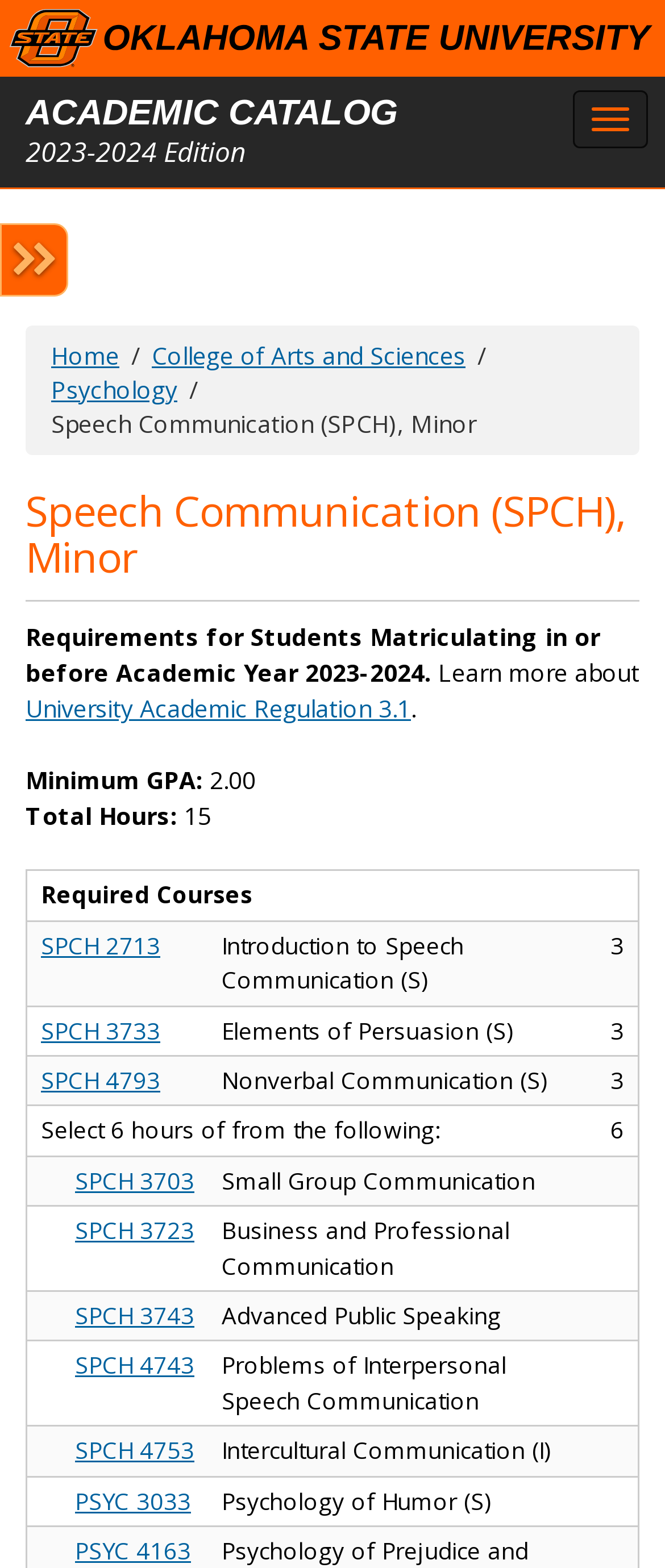Specify the bounding box coordinates of the area that needs to be clicked to achieve the following instruction: "Click on the 'ACADEMIC CATALOG' link".

[0.038, 0.06, 0.623, 0.083]